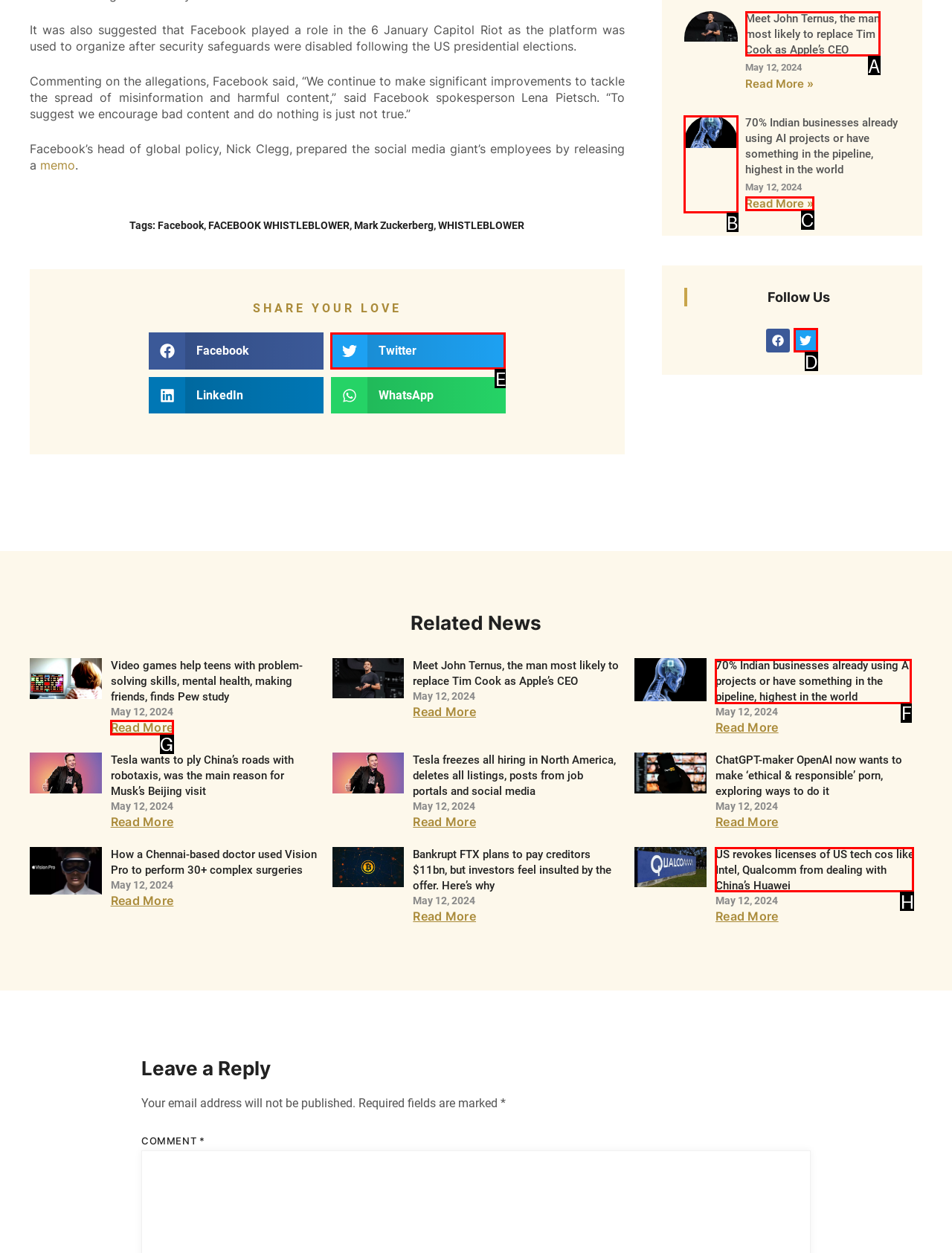Show which HTML element I need to click to perform this task: Read more about 70% Indian businesses already using AI projects or have something in the pipeline, highest in the world Answer with the letter of the correct choice.

C